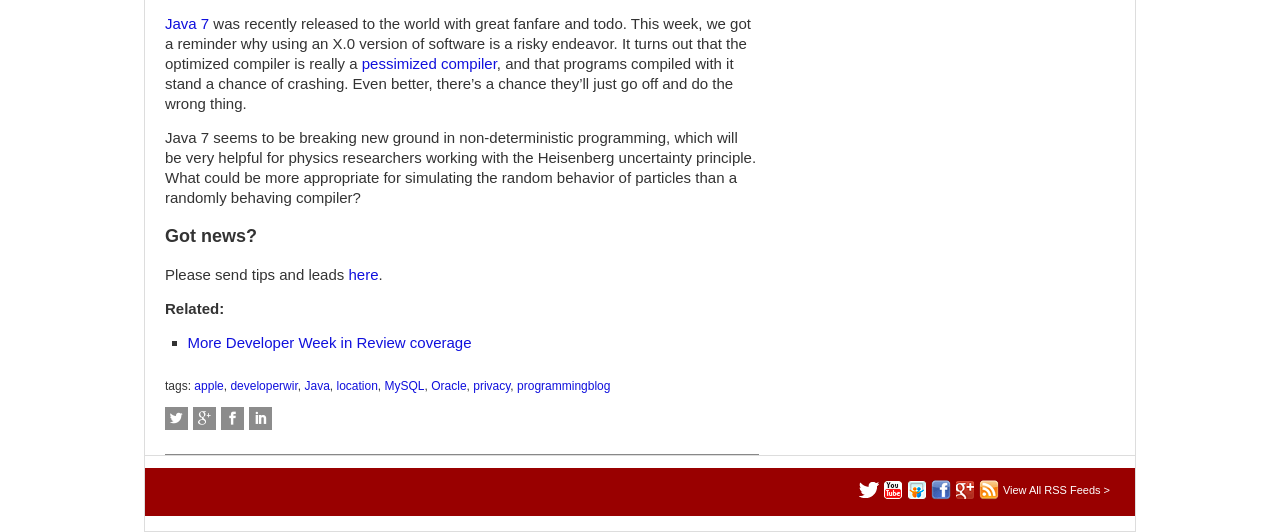Please identify the bounding box coordinates of the element on the webpage that should be clicked to follow this instruction: "Send tips and leads". The bounding box coordinates should be given as four float numbers between 0 and 1, formatted as [left, top, right, bottom].

[0.272, 0.5, 0.296, 0.532]